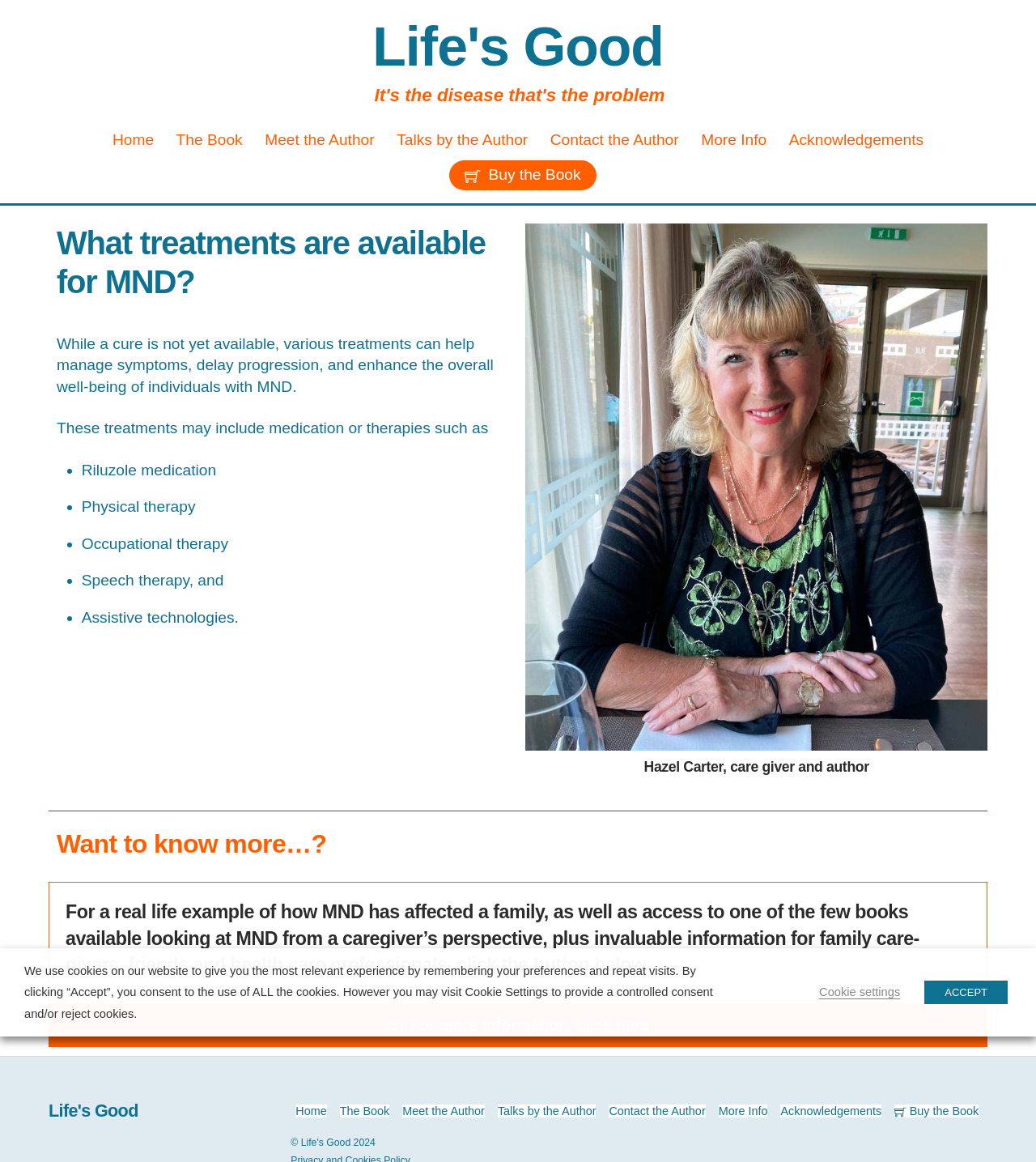Determine the bounding box coordinates of the clickable element to complete this instruction: "Click the 'Meet the Author' link". Provide the coordinates in the format of four float numbers between 0 and 1, [left, top, right, bottom].

[0.247, 0.103, 0.37, 0.138]